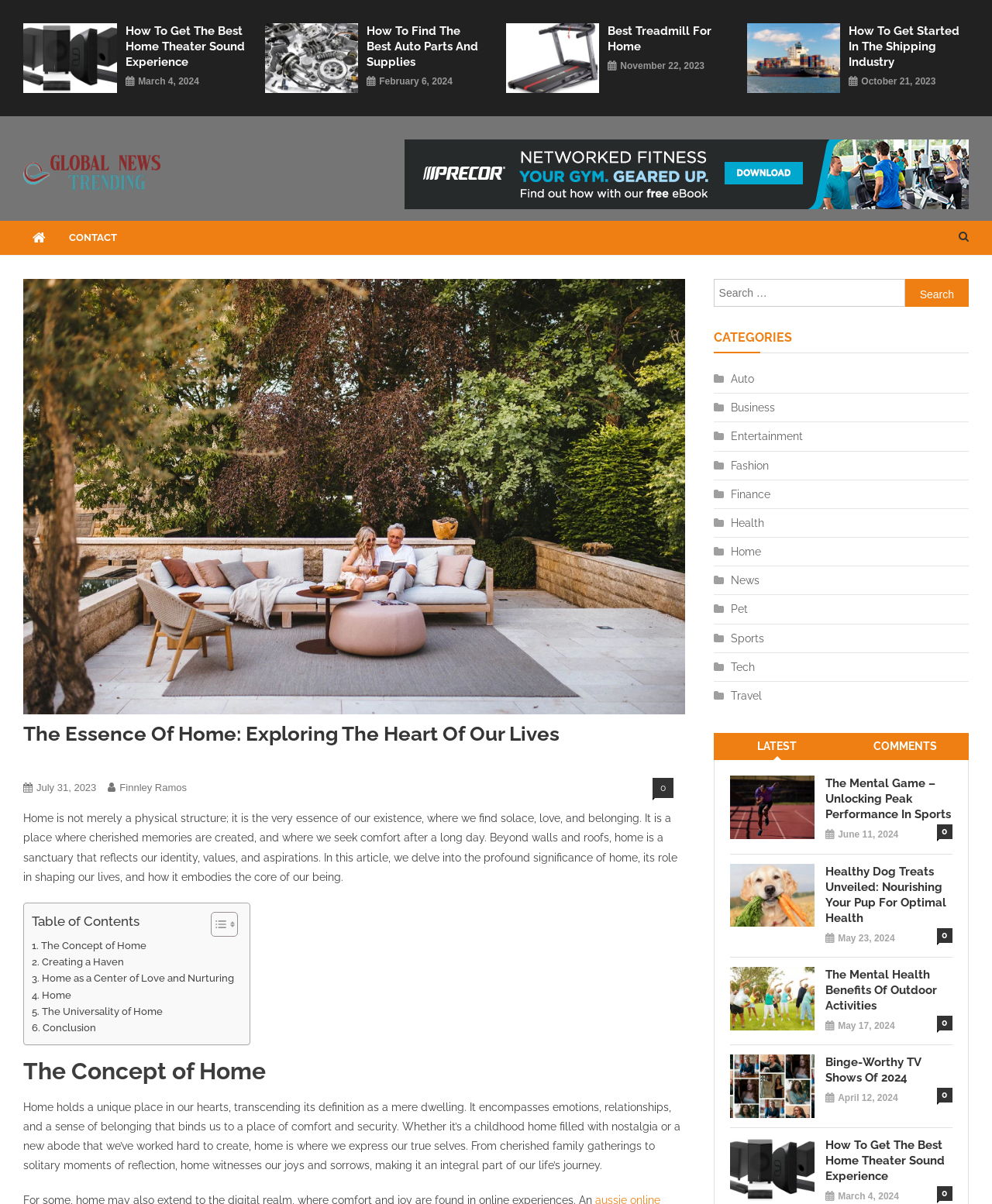Please find the bounding box coordinates for the clickable element needed to perform this instruction: "Toggle the table of content".

[0.201, 0.757, 0.236, 0.779]